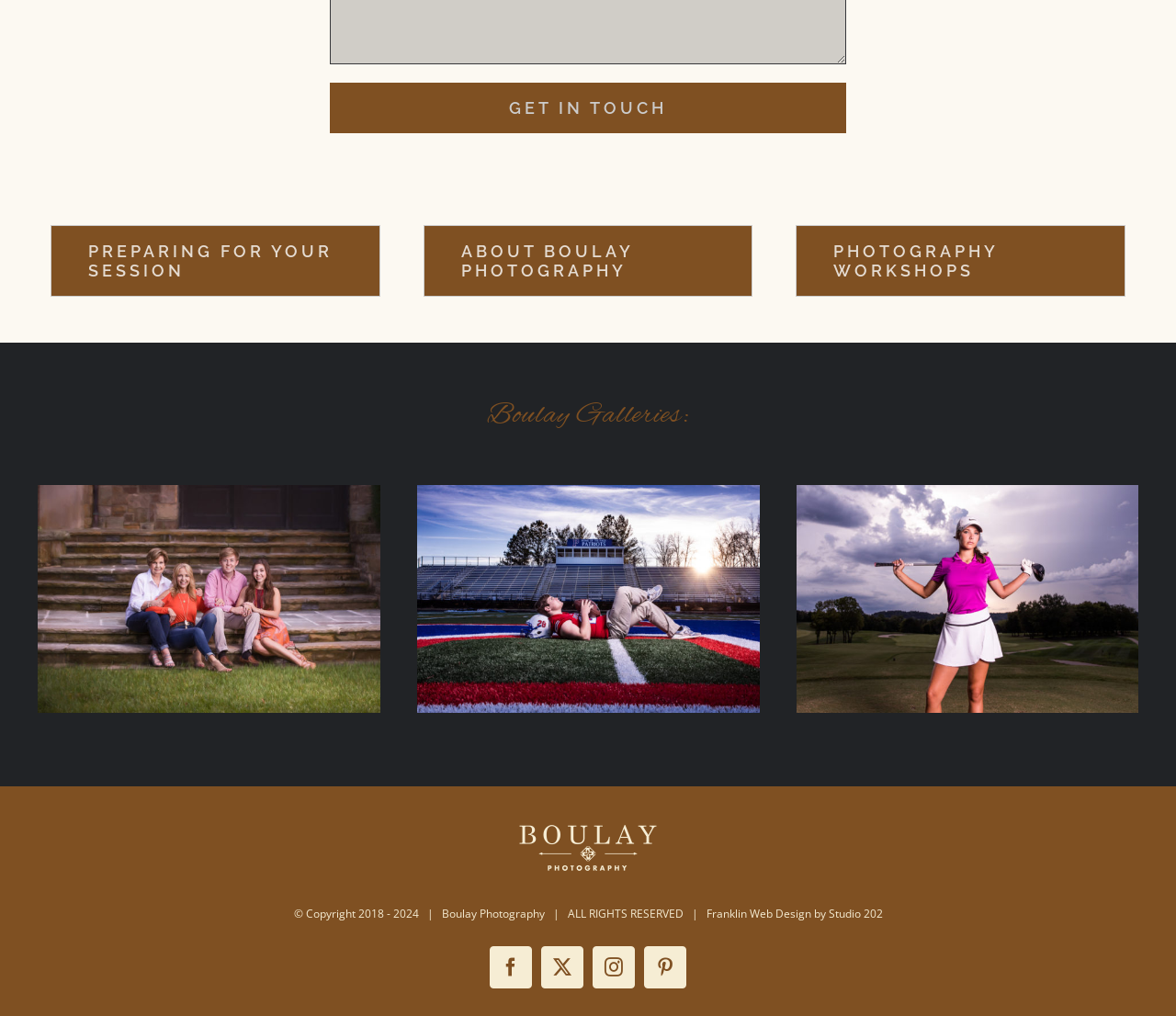Who designed the website?
Provide a detailed answer to the question using information from the image.

The website's design is credited to 'Franklin Web Design by Studio 202', as indicated in the footer section, which suggests that this company is responsible for the website's design and development.